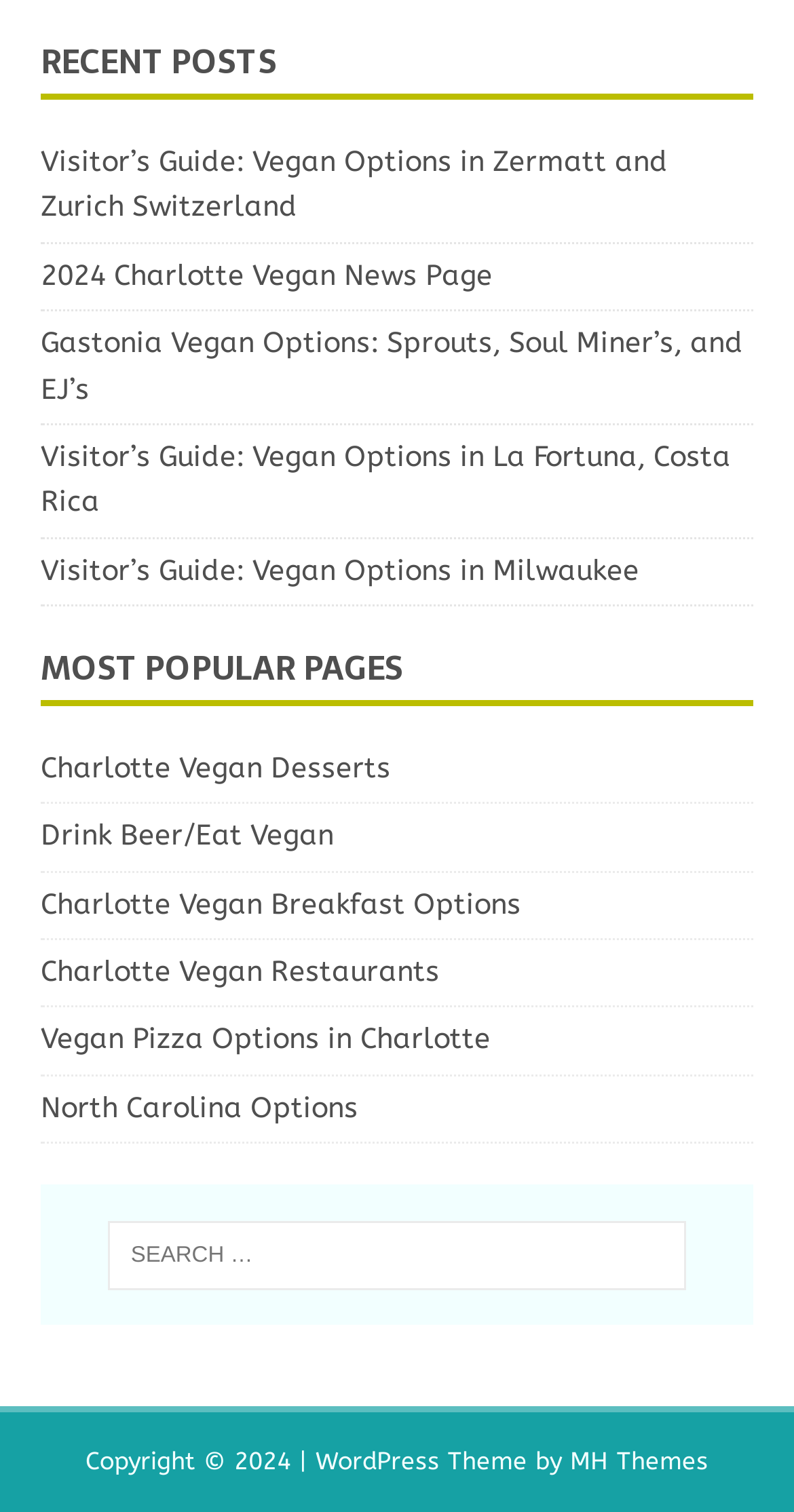What is the topic of the first link under 'RECENT POSTS'?
Please look at the screenshot and answer in one word or a short phrase.

Vegan Options in Zermatt and Zurich Switzerland